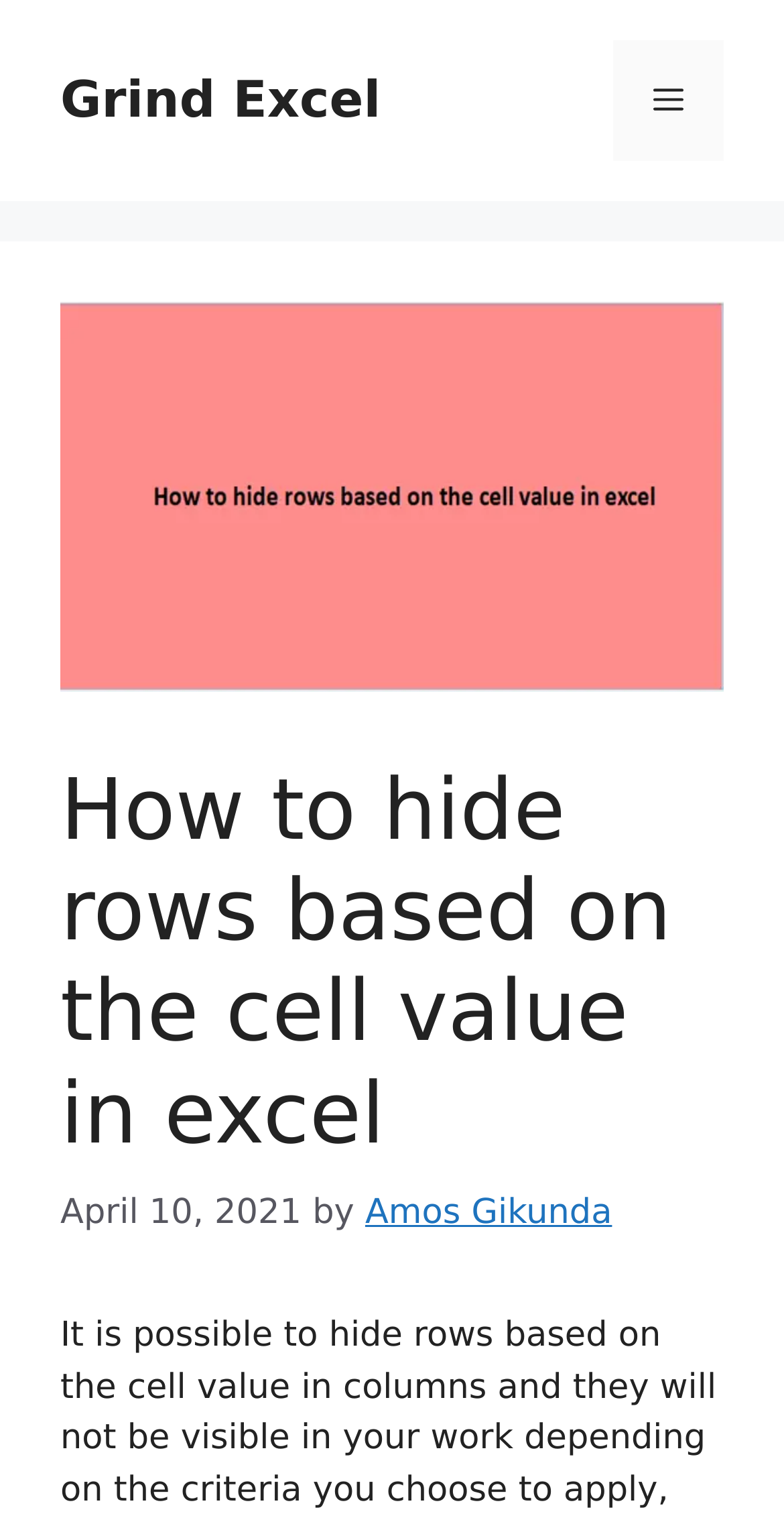Predict the bounding box of the UI element based on this description: "Menu".

[0.782, 0.026, 0.923, 0.106]